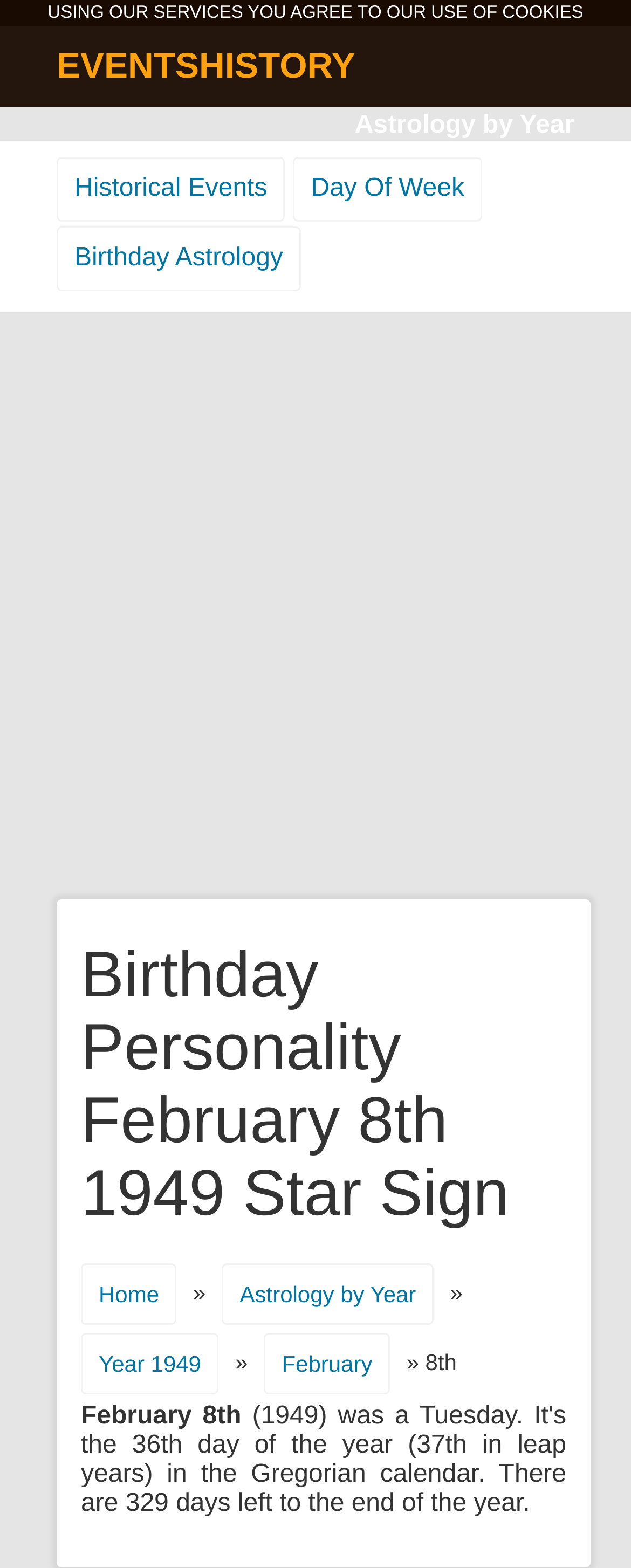Bounding box coordinates are specified in the format (top-left x, top-left y, bottom-right x, bottom-right y). All values are floating point numbers bounded between 0 and 1. Please provide the bounding box coordinate of the region this sentence describes: COOKIES

[0.796, 0.002, 0.924, 0.014]